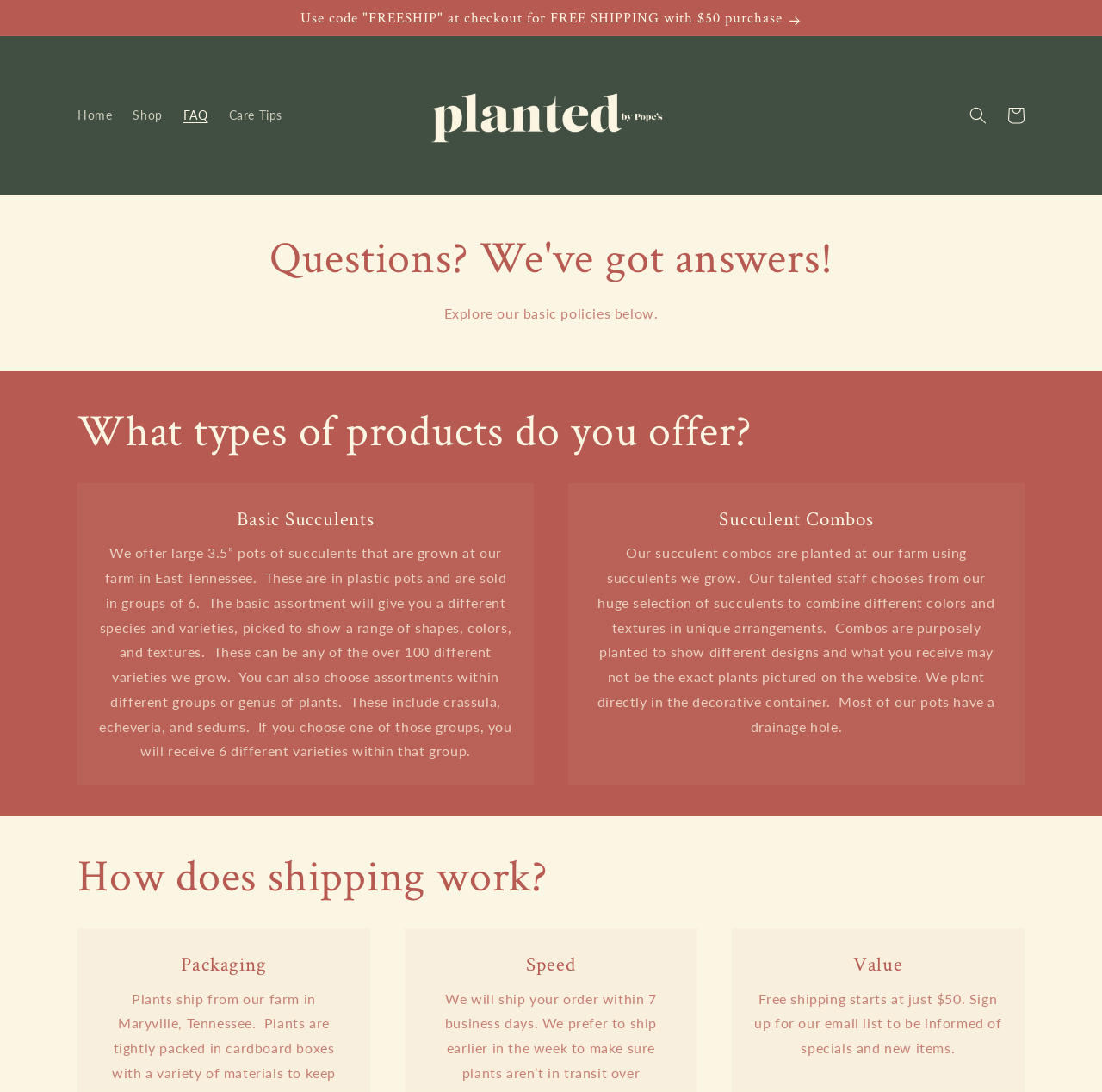Kindly determine the bounding box coordinates for the area that needs to be clicked to execute this instruction: "View your cart".

[0.905, 0.088, 0.939, 0.123]